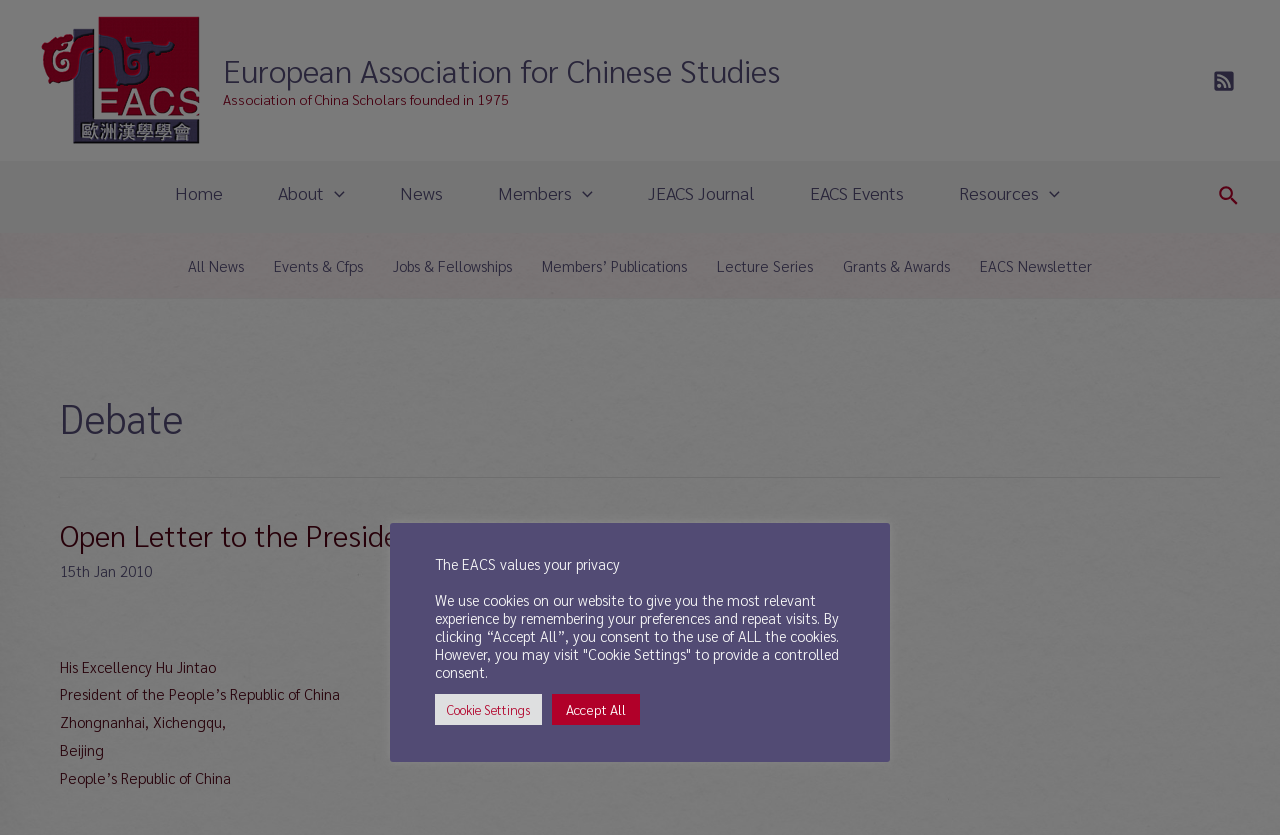What is the location of the President of the People’s Republic of China?
Please use the visual content to give a single word or phrase answer.

Zhongnanhai, Xichengqu, Beijing